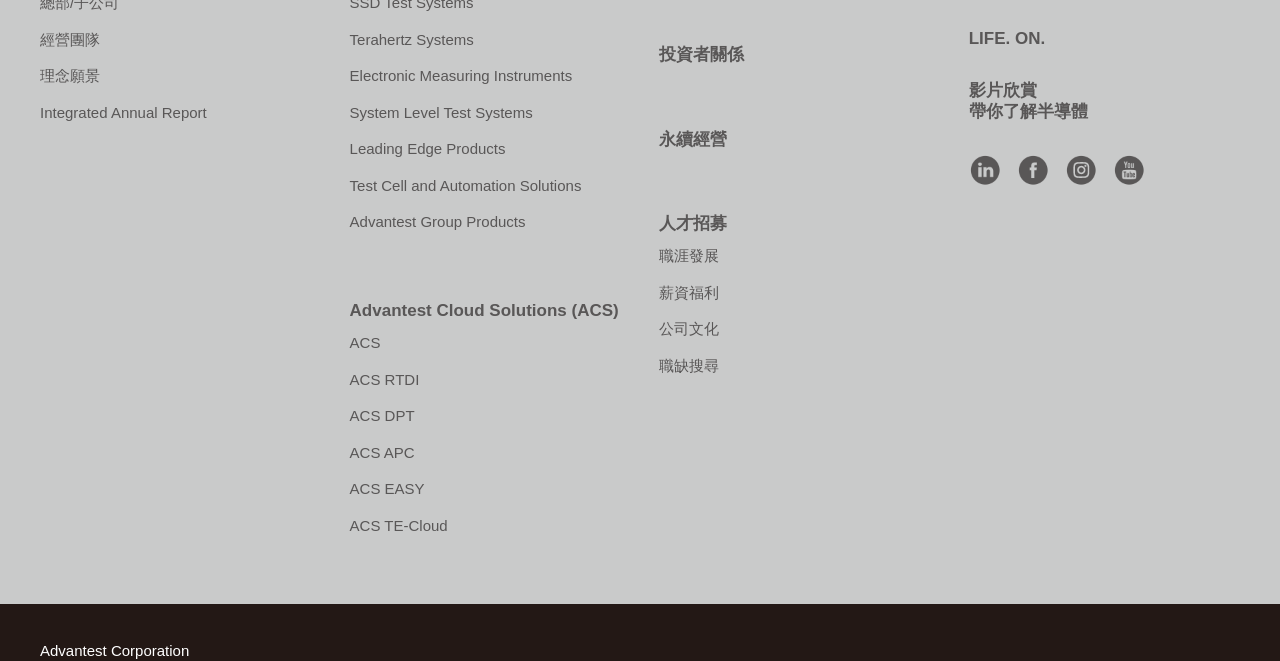Predict the bounding box coordinates of the UI element that matches this description: "Advantest Cloud Solutions (ACS)". The coordinates should be in the format [left, top, right, bottom] with each value between 0 and 1.

[0.273, 0.455, 0.483, 0.484]